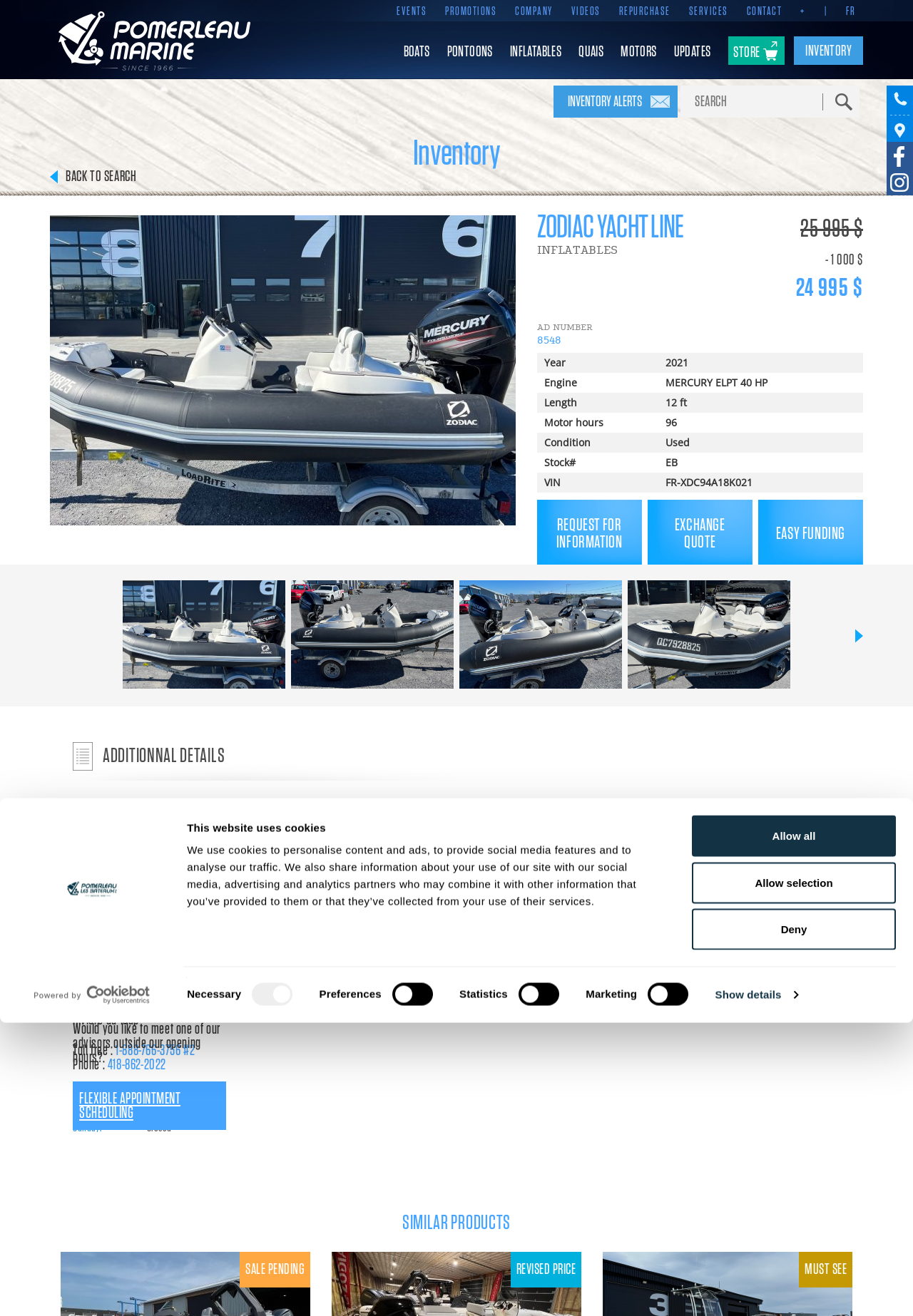What is the year of the product shown?
Carefully analyze the image and provide a thorough answer to the question.

On the webpage, I can see a section with a 'Year' label, and the value '2021' is listed below it, which suggests that the product shown is from the year 2021.